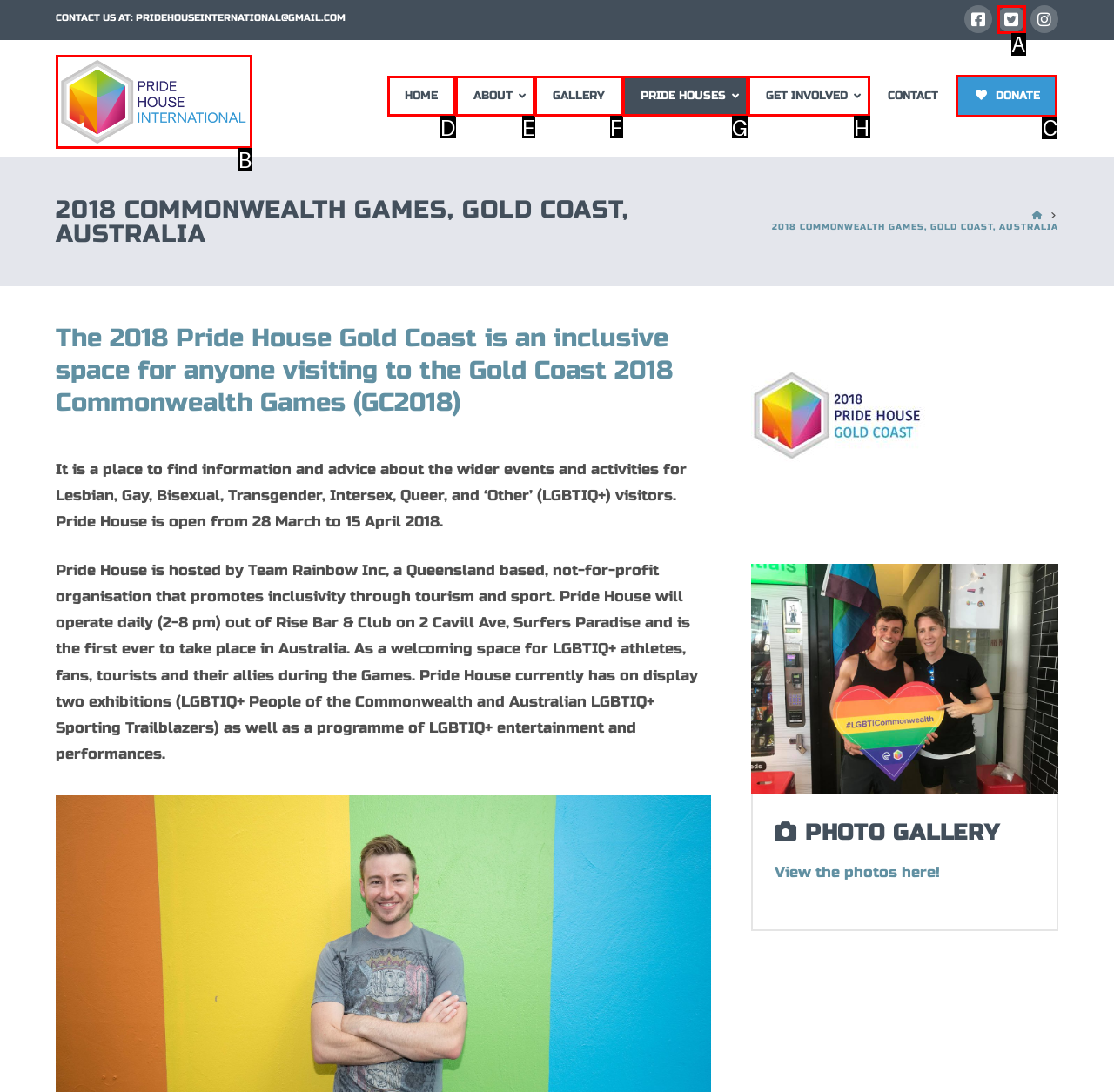Indicate the HTML element that should be clicked to perform the task: Donate to Pride House International Reply with the letter corresponding to the chosen option.

C